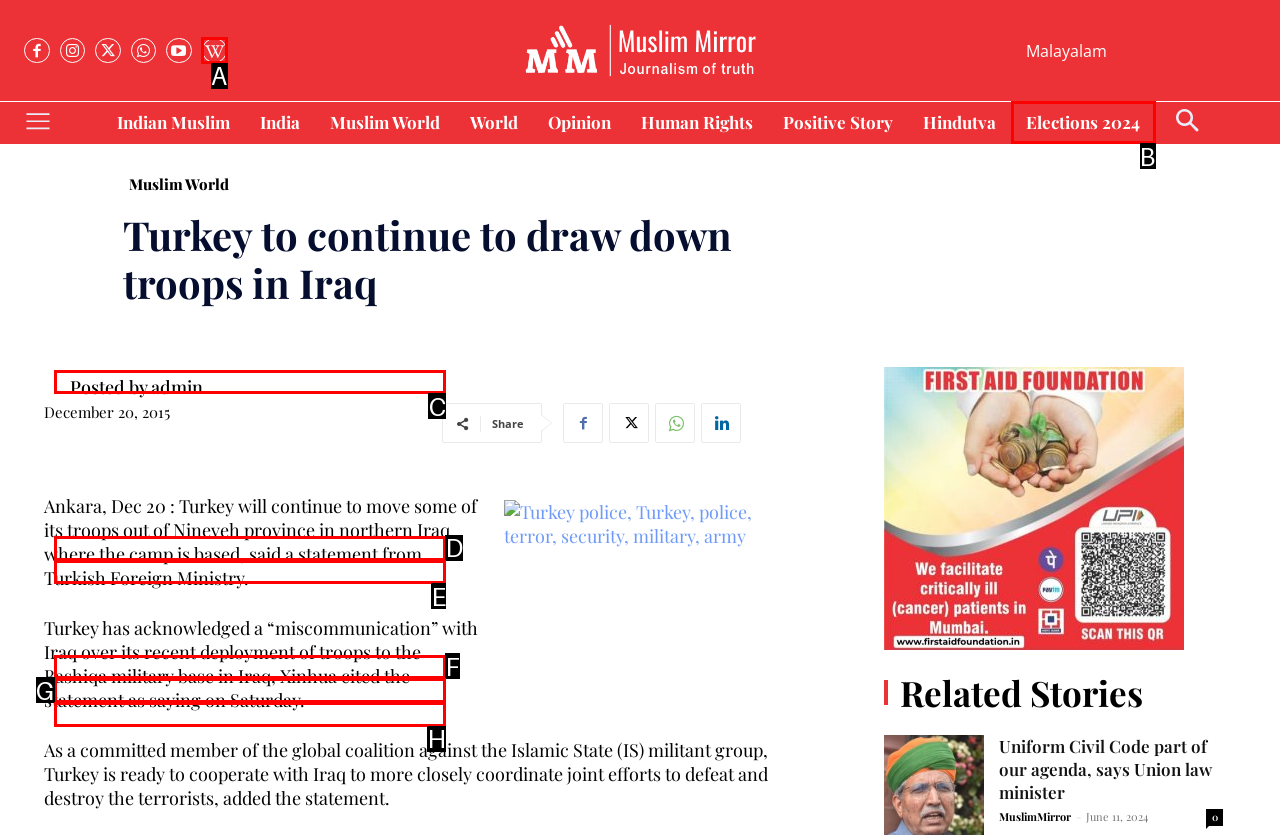Point out the HTML element that matches the following description: Wikipedia
Answer with the letter from the provided choices.

A